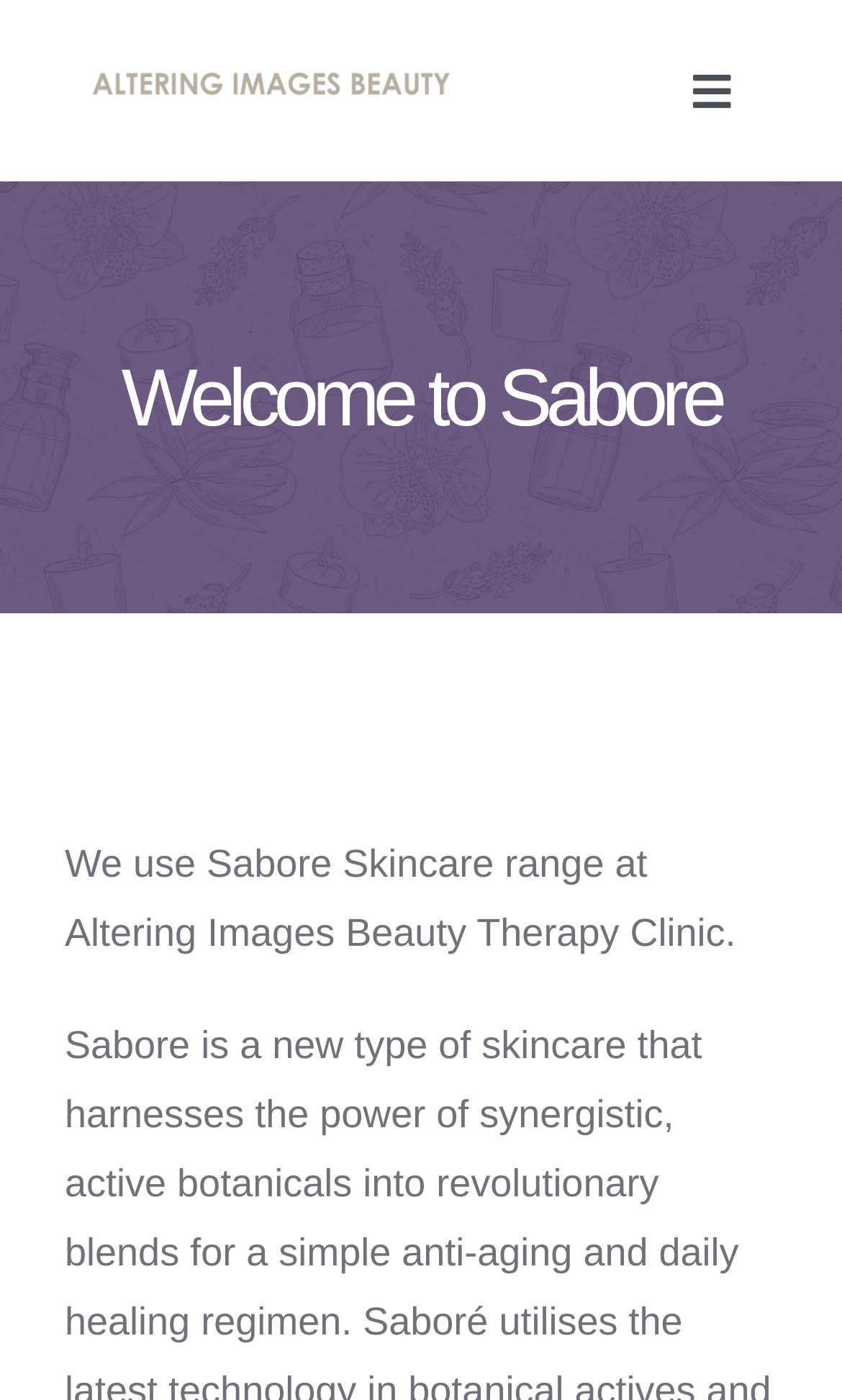Refer to the element description Toggle Navigation and identify the corresponding bounding box in the screenshot. Format the coordinates as (top-left x, top-left y, bottom-right x, bottom-right y) with values in the range of 0 to 1.

[0.769, 0.031, 0.923, 0.099]